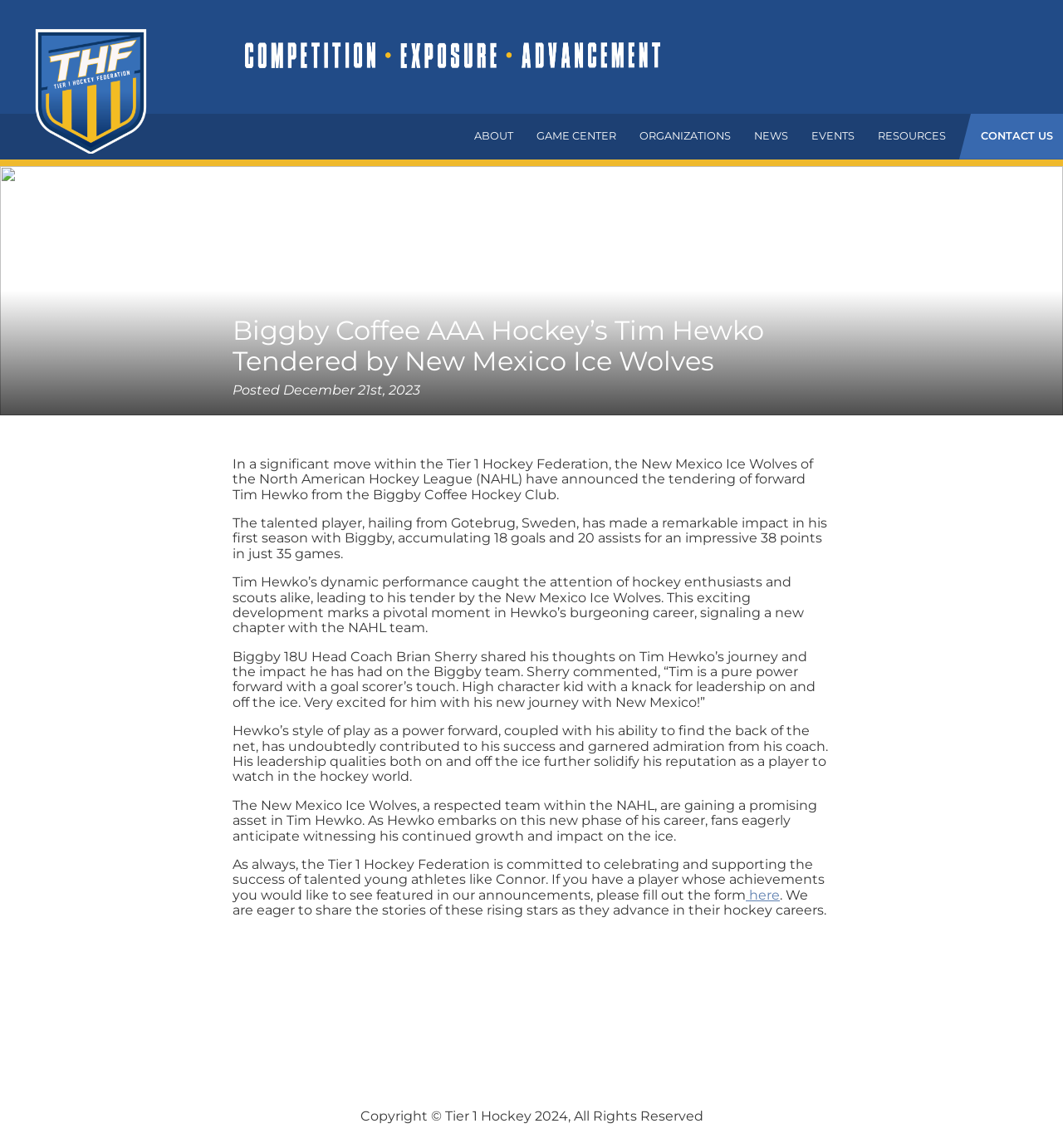Please find the bounding box coordinates of the element that you should click to achieve the following instruction: "Contact us". The coordinates should be presented as four float numbers between 0 and 1: [left, top, right, bottom].

[0.902, 0.099, 1.0, 0.139]